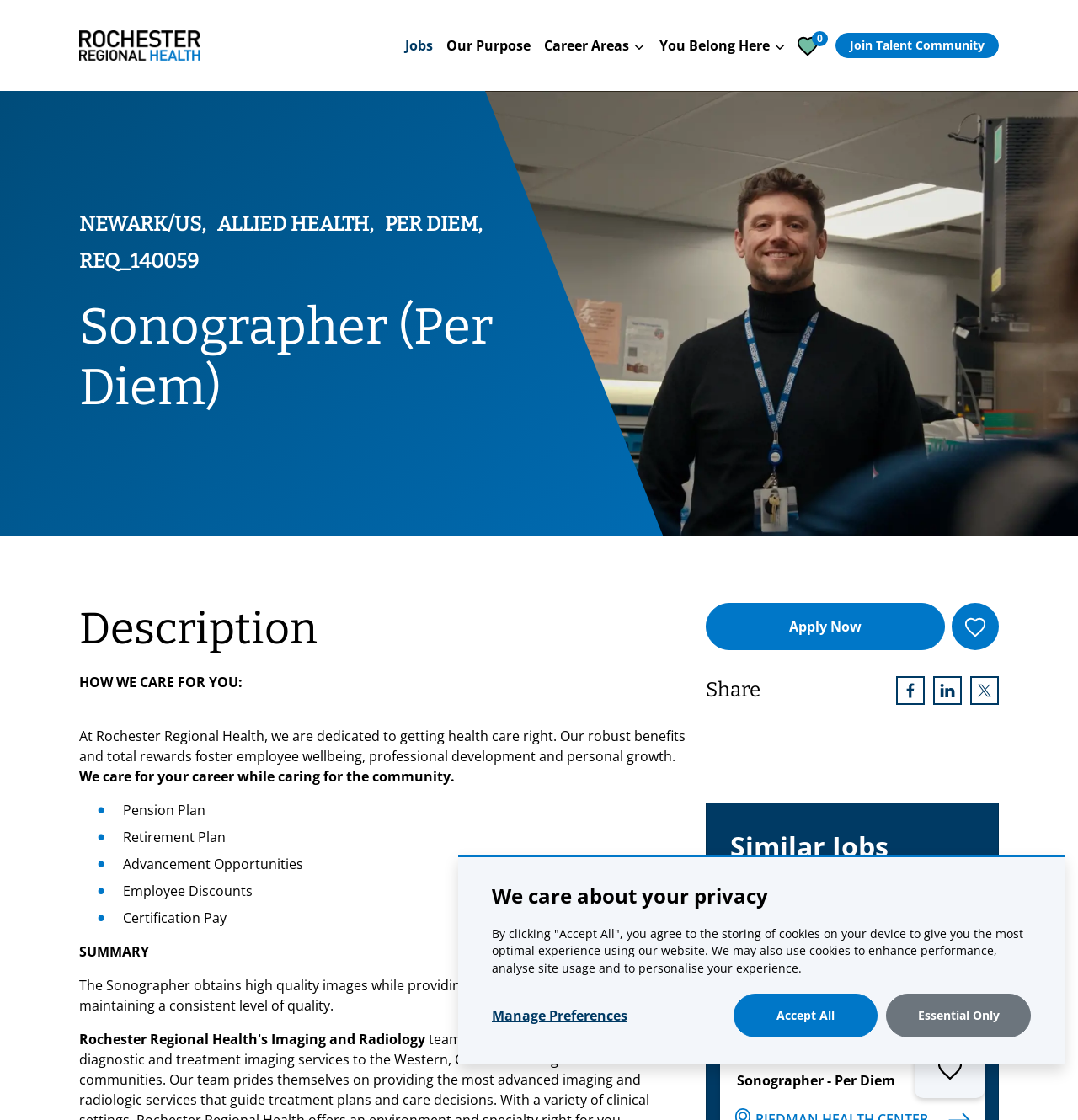Answer briefly with one word or phrase:
How can I apply for the job?

Click the 'Apply Now' button